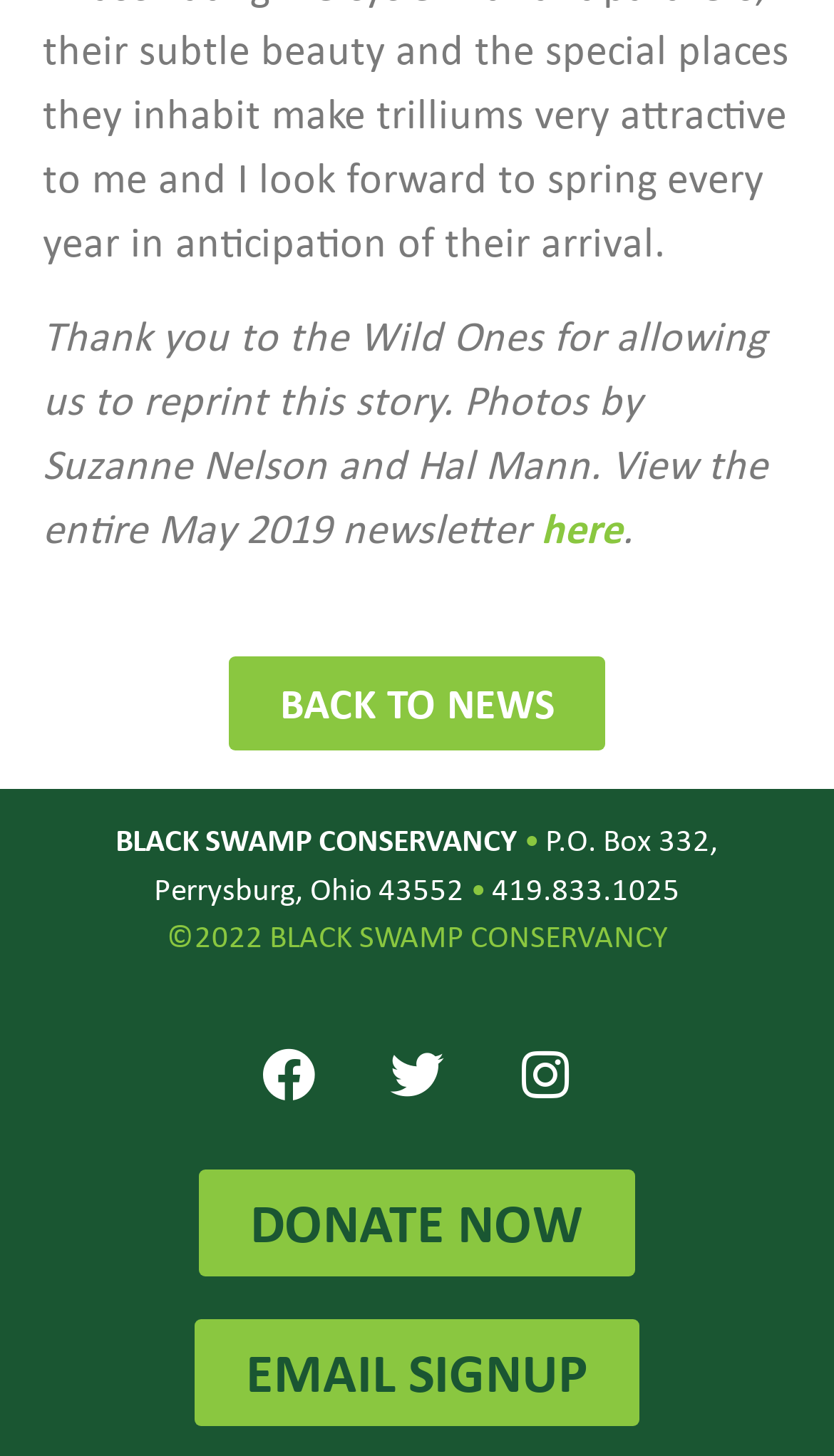Please determine the bounding box coordinates for the UI element described here. Use the format (top-left x, top-left y, bottom-right x, bottom-right y) with values bounded between 0 and 1: Back to news

[0.274, 0.45, 0.726, 0.515]